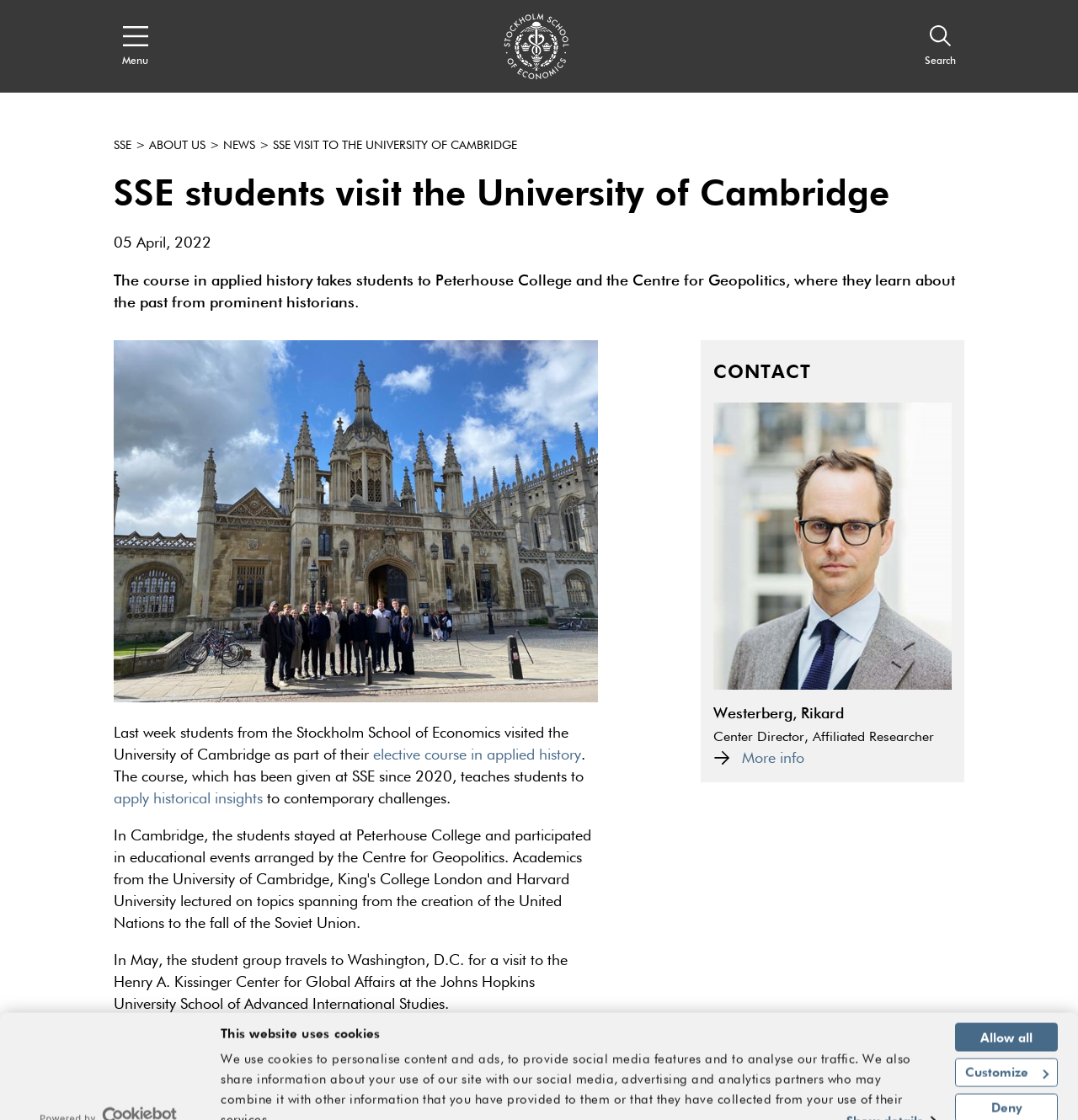Determine the bounding box coordinates for the HTML element described here: "aria-label="Open navigation menu"".

[0.105, 0.015, 0.145, 0.068]